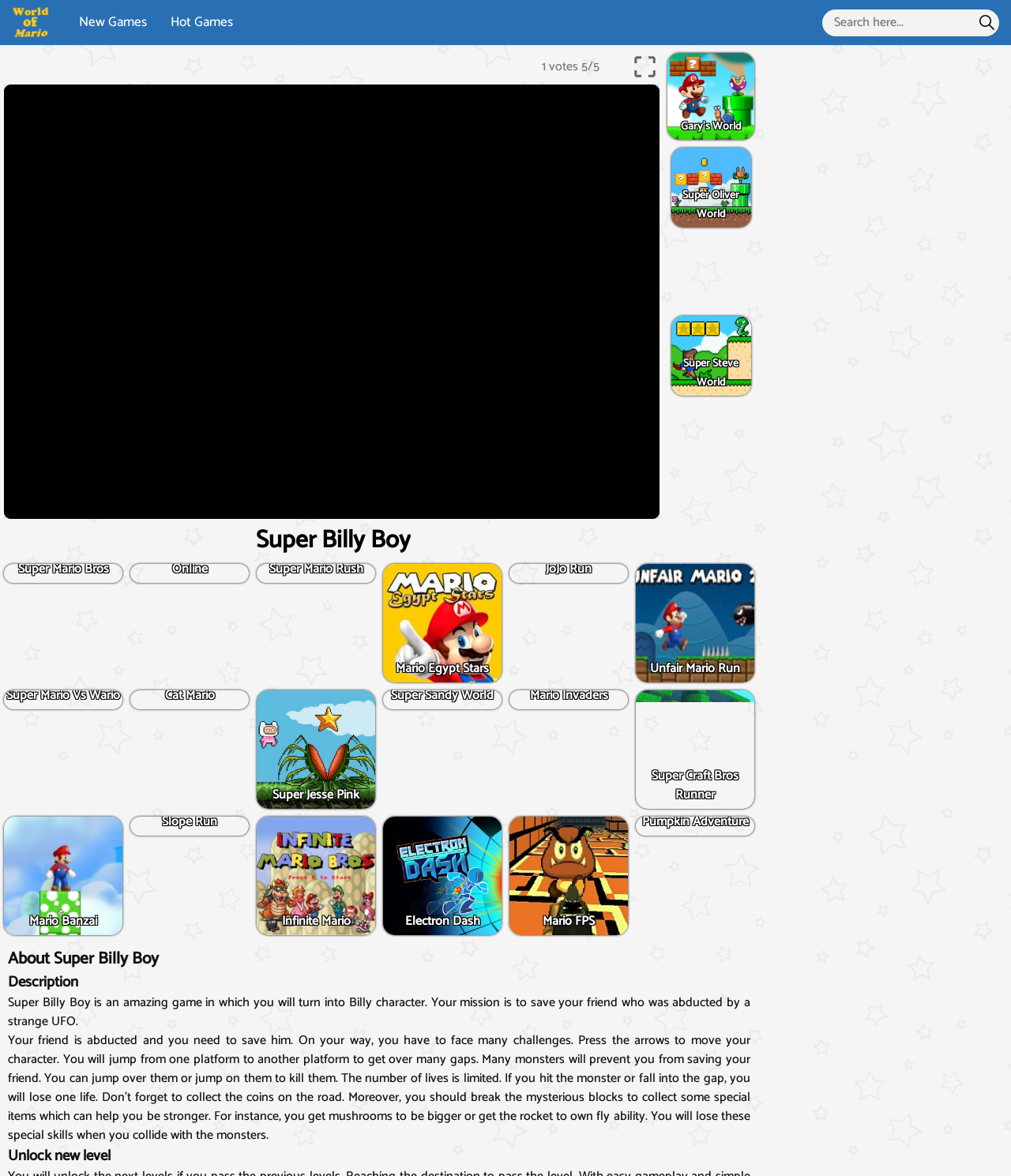How many votes does the game have?
Please provide a single word or phrase based on the screenshot.

1 vote